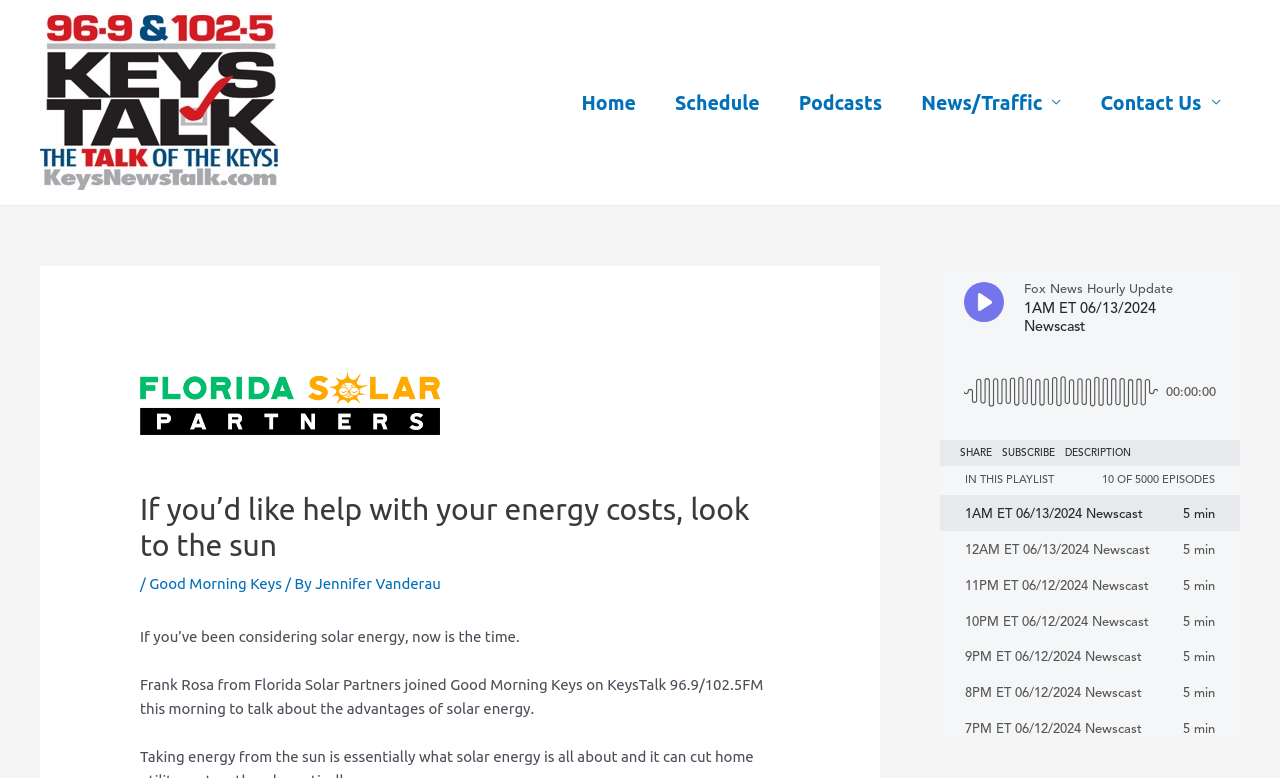Find the primary header on the webpage and provide its text.

If you’d like help with your energy costs, look to the sun